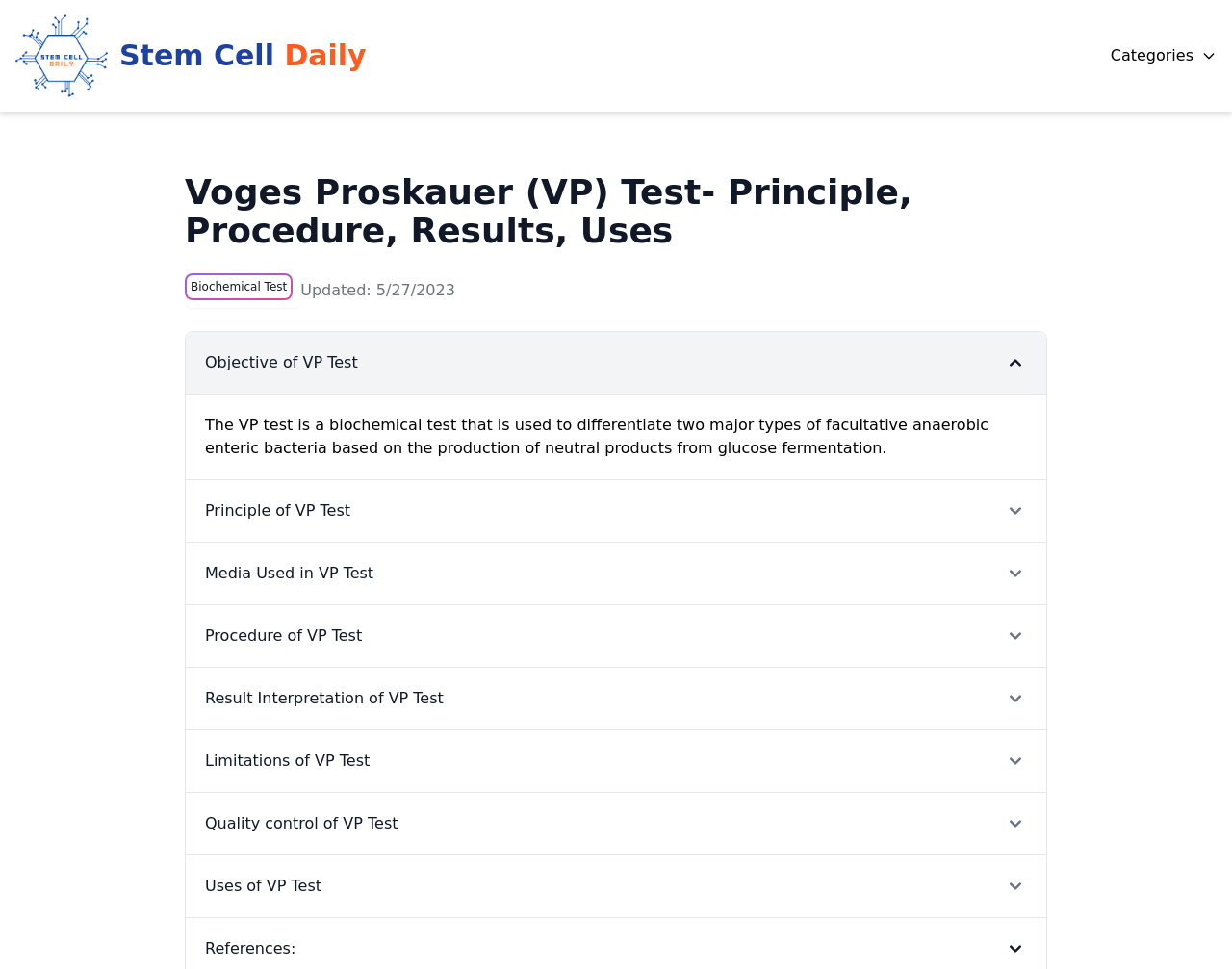Identify the bounding box coordinates of the part that should be clicked to carry out this instruction: "Read about the objective of VP Test".

[0.151, 0.343, 0.849, 0.406]